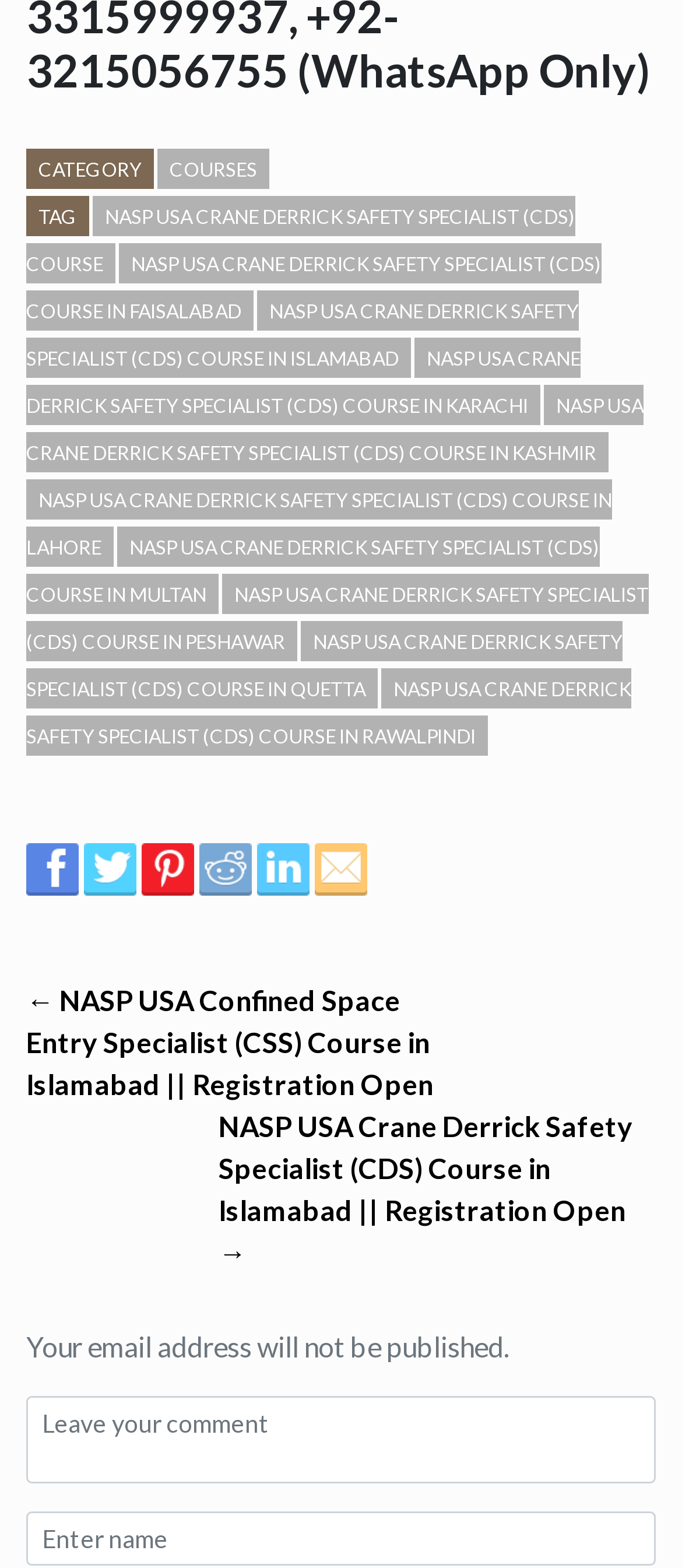Please identify the bounding box coordinates of the clickable area that will allow you to execute the instruction: "Leave a comment".

[0.038, 0.891, 0.962, 0.947]